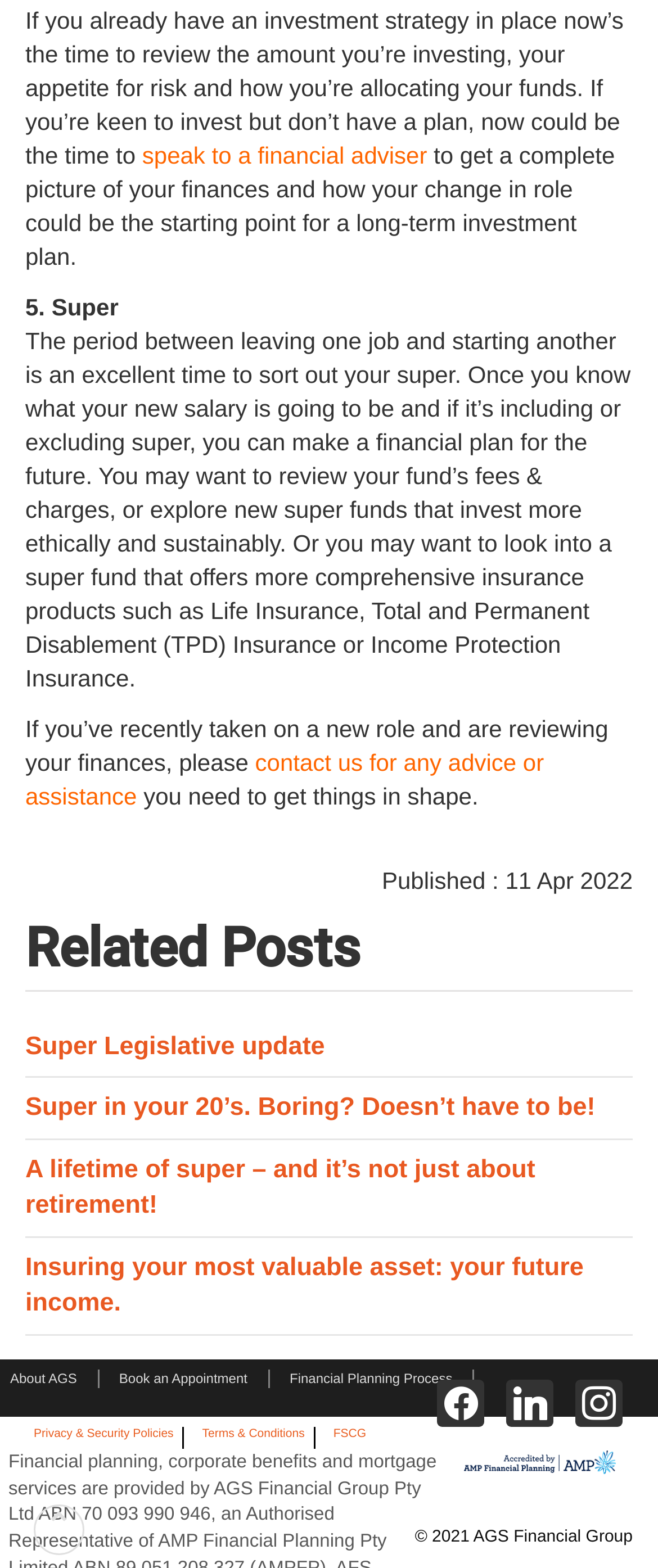Locate the bounding box coordinates of the clickable region to complete the following instruction: "read related post about Super Legislative update."

[0.038, 0.649, 0.962, 0.687]